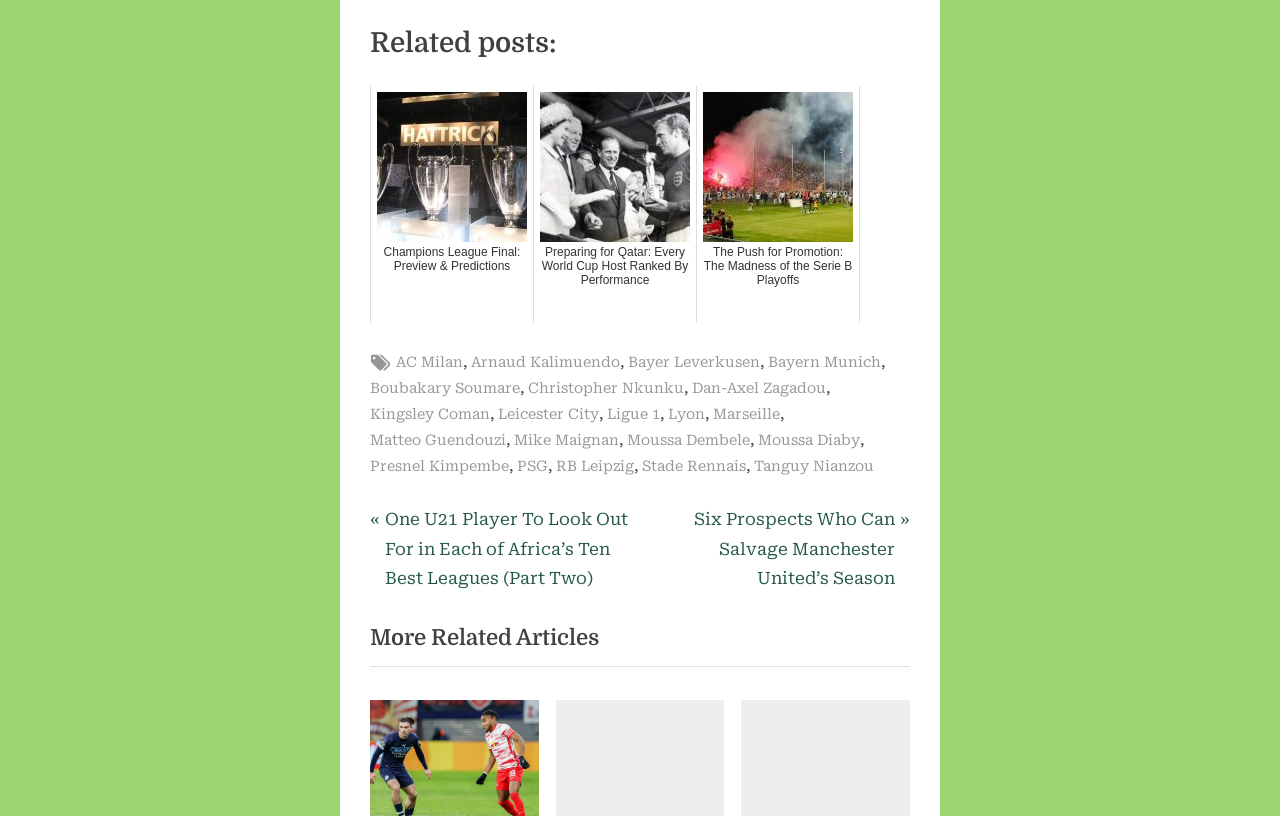What is the title of the more related articles section?
Answer the question using a single word or phrase, according to the image.

More Related Articles